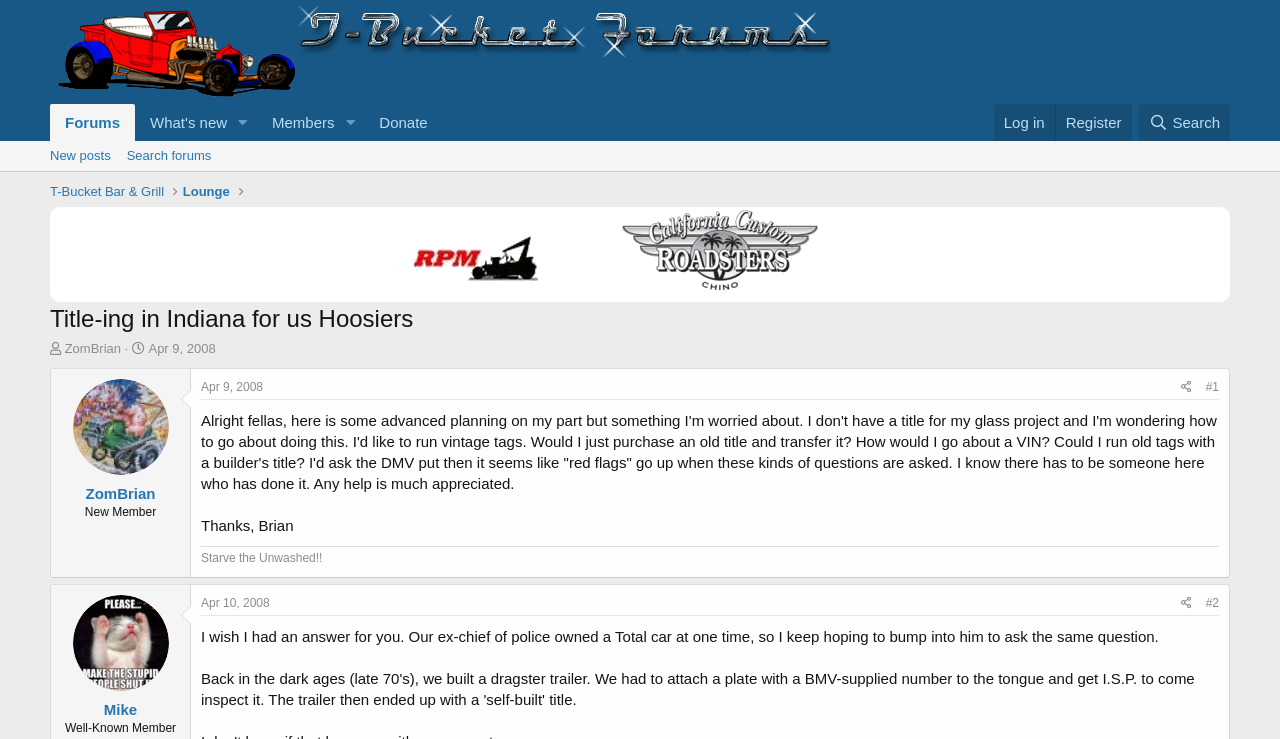Please identify the bounding box coordinates of the element's region that needs to be clicked to fulfill the following instruction: "Click on the 'T-Bucket Forums' link". The bounding box coordinates should consist of four float numbers between 0 and 1, i.e., [left, top, right, bottom].

[0.039, 0.107, 0.649, 0.13]